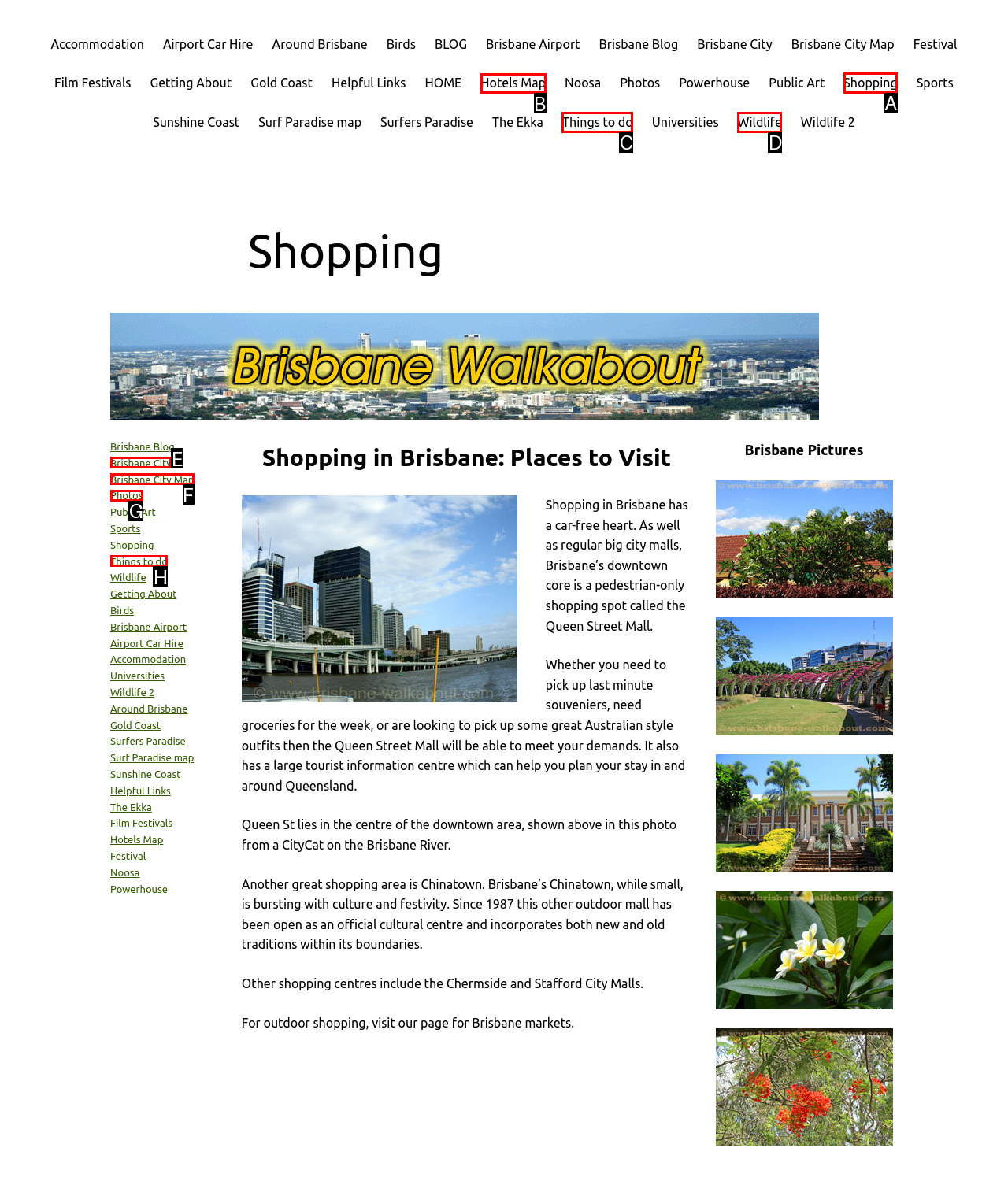From the options shown in the screenshot, tell me which lettered element I need to click to complete the task: Explore Shopping.

A